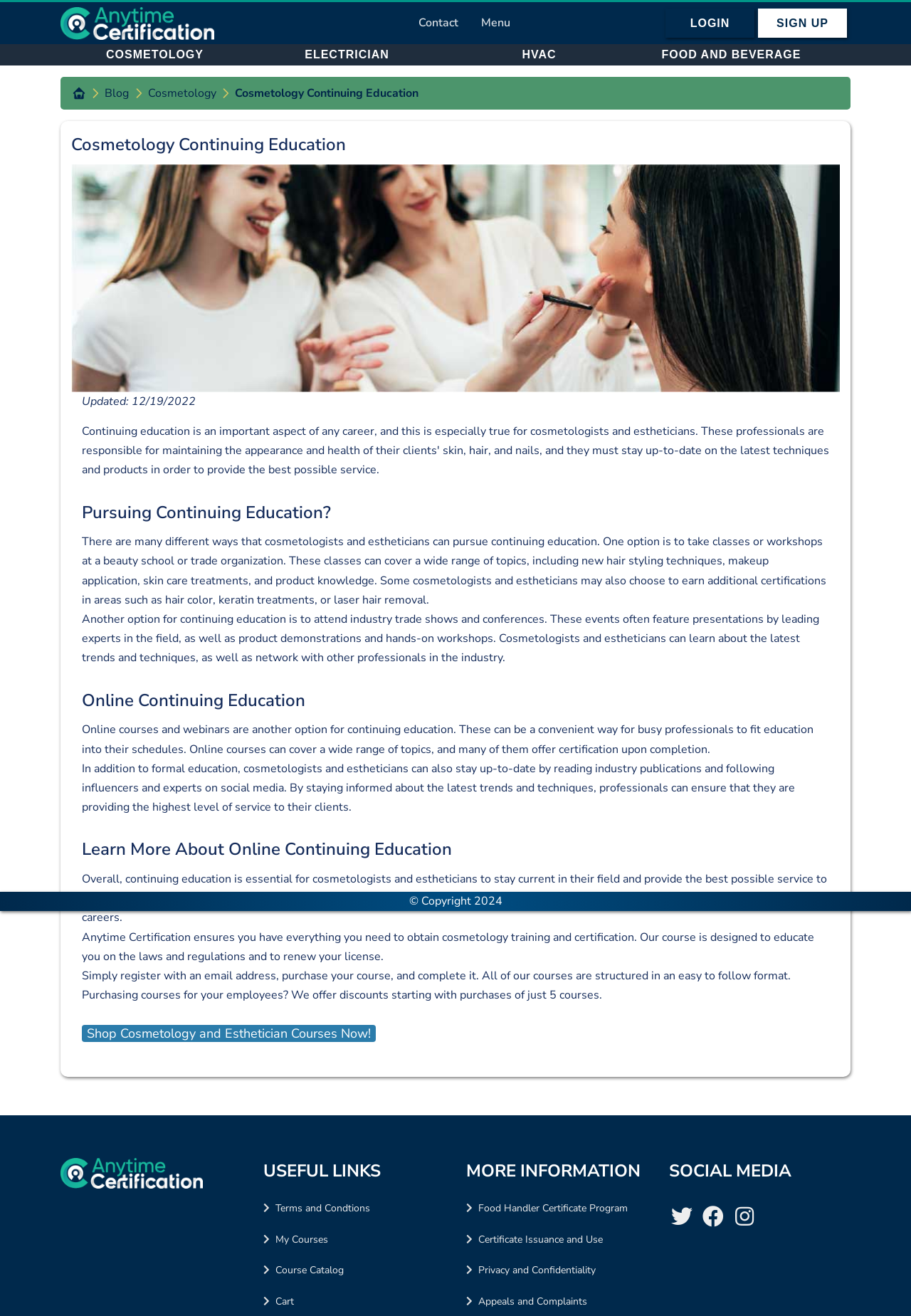Provide the bounding box coordinates of the HTML element this sentence describes: "Food Handler Certificate Program".

[0.525, 0.913, 0.689, 0.923]